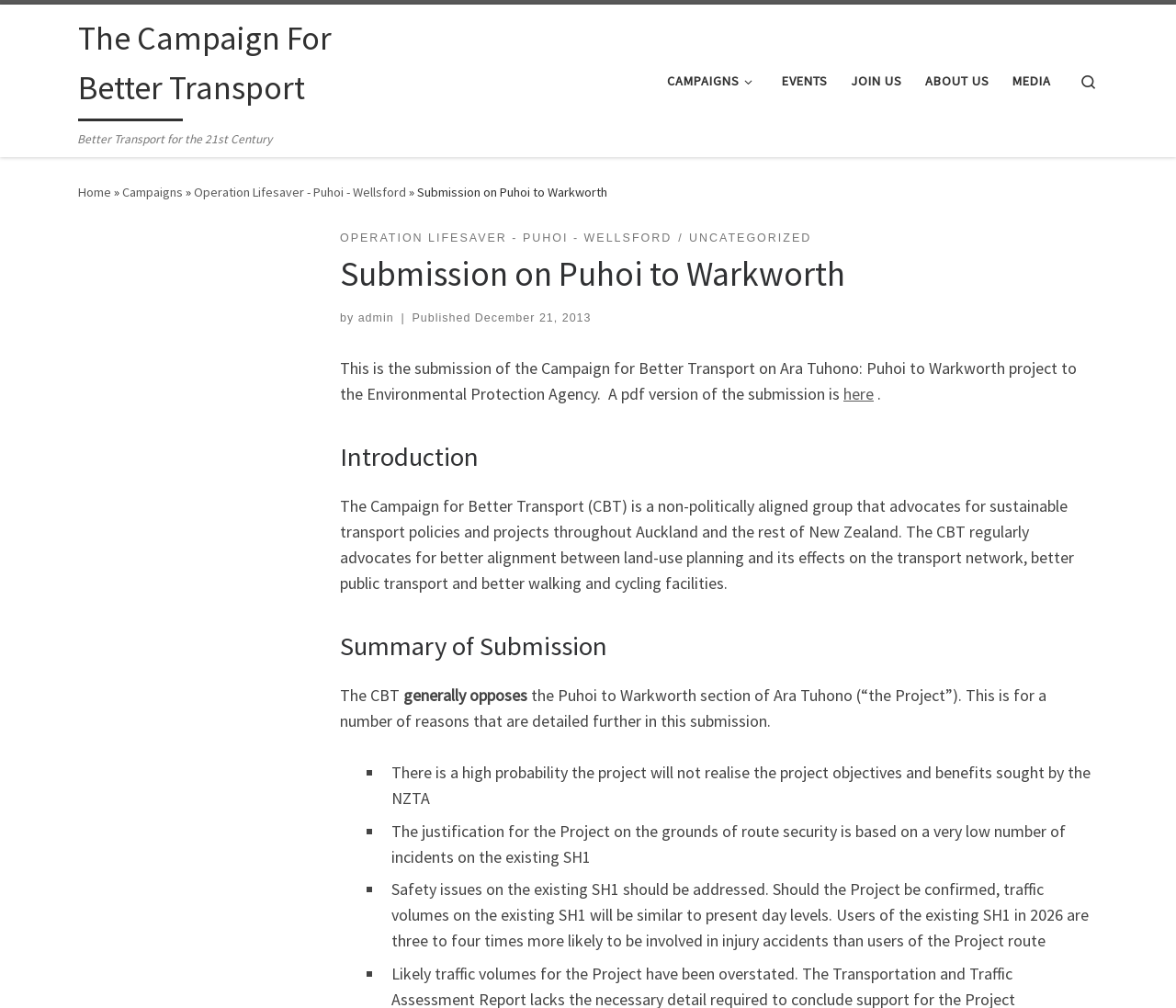Explain the features and main sections of the webpage comprehensively.

The webpage is about a submission on the Puhoi to Warkworth project by the Campaign for Better Transport. At the top, there is a link to skip to the content, followed by the campaign's name and a tagline "Better Transport for the 21st Century". 

Below this, there is a navigation menu with links to campaigns, events, join us, about us, and media. On the right side of the navigation menu, there is a search icon. 

The main content of the webpage is divided into sections. The first section has a heading "Submission on Puhoi to Warkworth" and contains a link to a related campaign, "Operation Lifesaver - Puhoi - Wellsford". 

The next section has a heading with the same title as the webpage and contains information about the submission, including the date it was published. The submission is about the Campaign for Better Transport's views on the Puhoi to Warkworth project, and a PDF version of the submission is available.

The following sections are titled "Introduction", "Summary of Submission", and contain paragraphs of text describing the campaign's stance on the project. The "Summary of Submission" section also contains a list of bullet points, marked with "■" symbols, outlining the campaign's reasons for opposing the project.